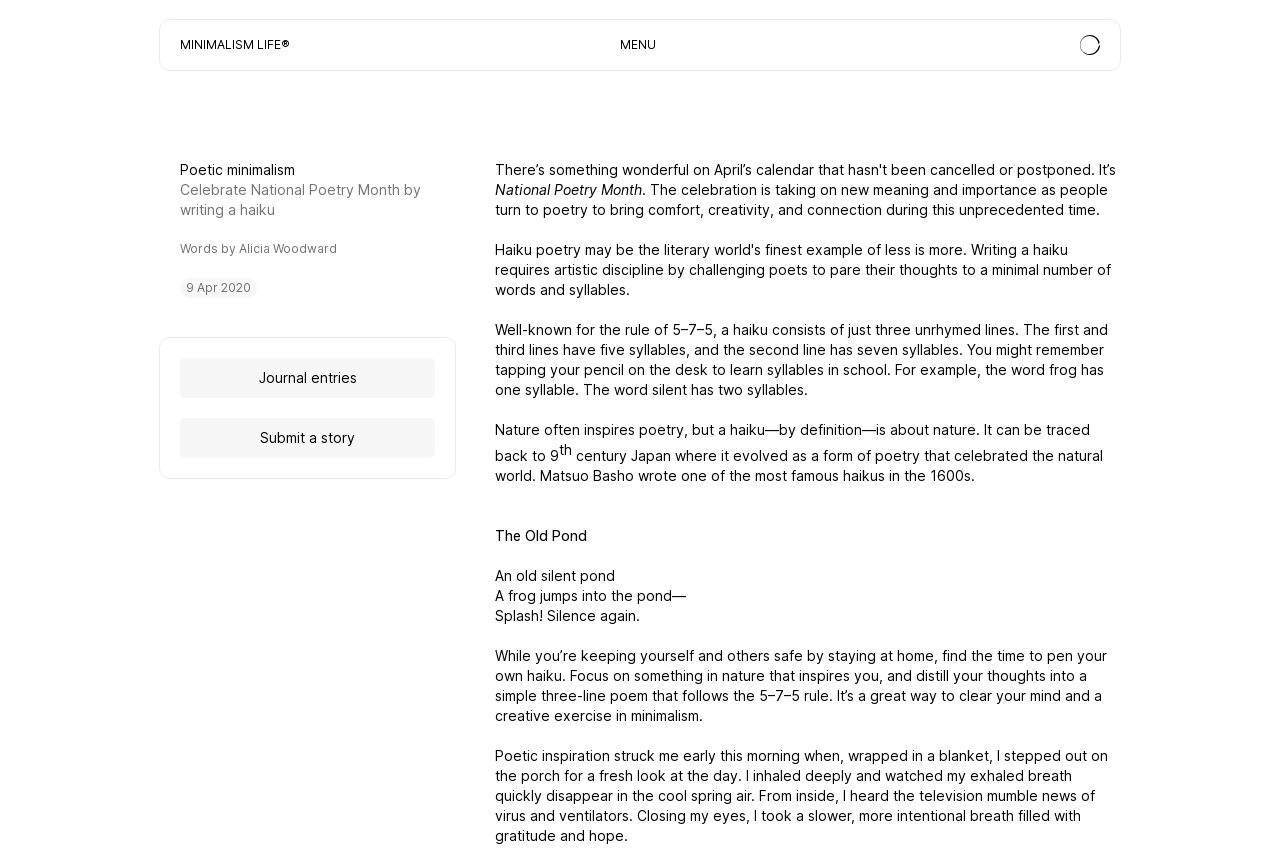What is the name of the website?
Look at the screenshot and give a one-word or phrase answer.

Minimalism Life